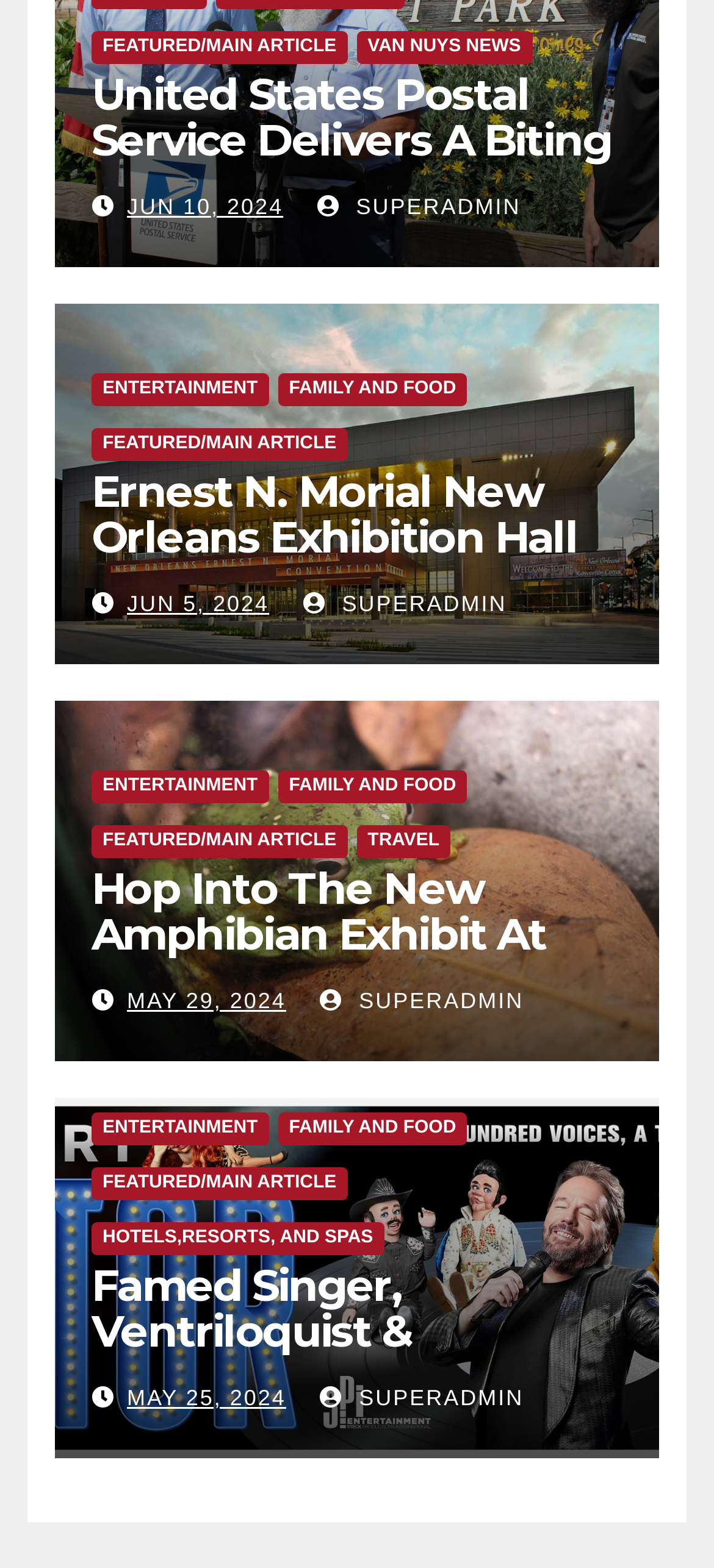What are the categories of articles available on the website?
Answer the question in a detailed and comprehensive manner.

I looked at the links on the main page and found the categories of articles available on the website. The categories are ENTERTAINMENT, FAMILY AND FOOD, FEATURED/MAIN ARTICLE, HOTELS,RESORTS, AND SPAS, and TRAVEL.